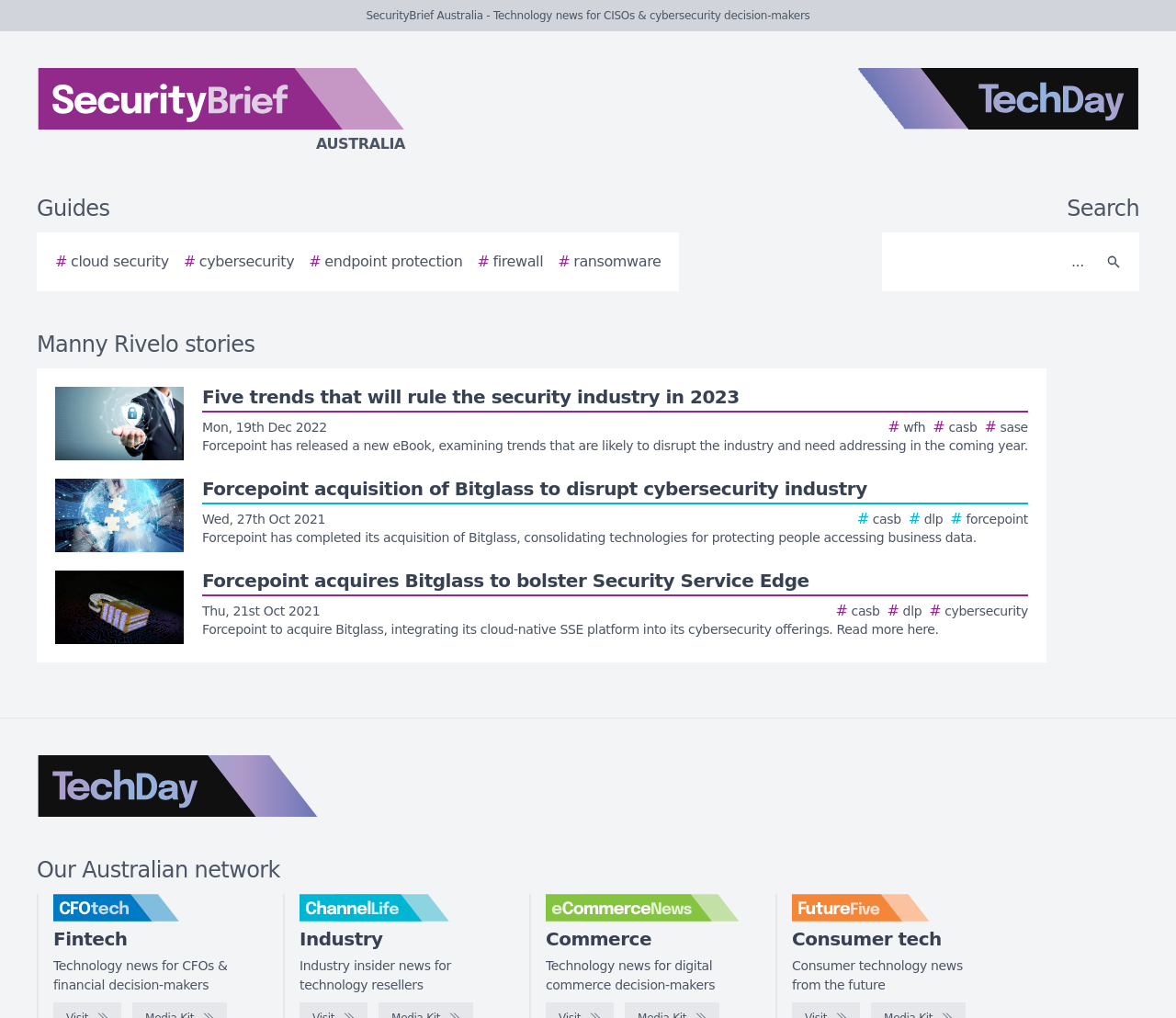Find and specify the bounding box coordinates that correspond to the clickable region for the instruction: "View the story about Forcepoint acquisition of Bitglass".

[0.047, 0.47, 0.874, 0.542]